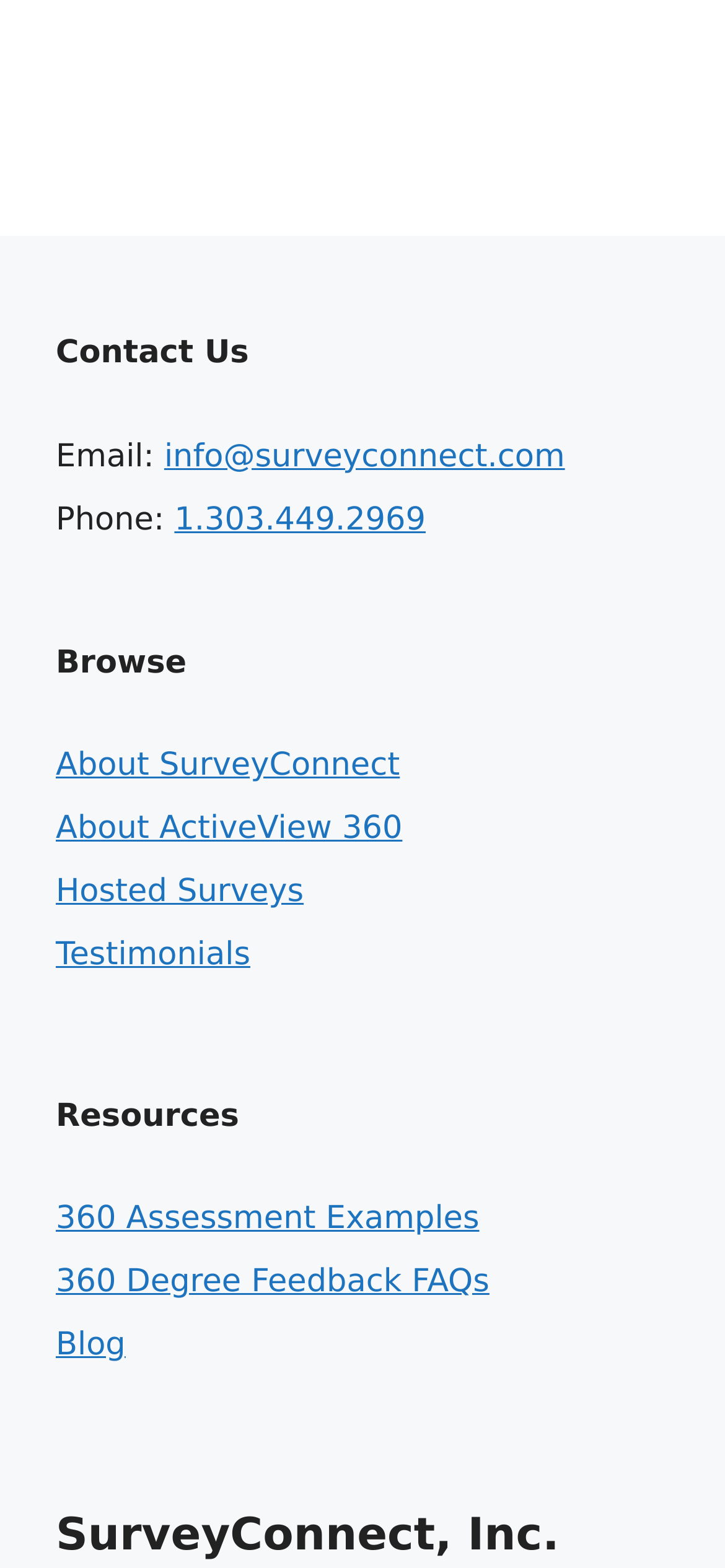How many complementary elements are there on the webpage?
Please provide a single word or phrase as your answer based on the image.

7